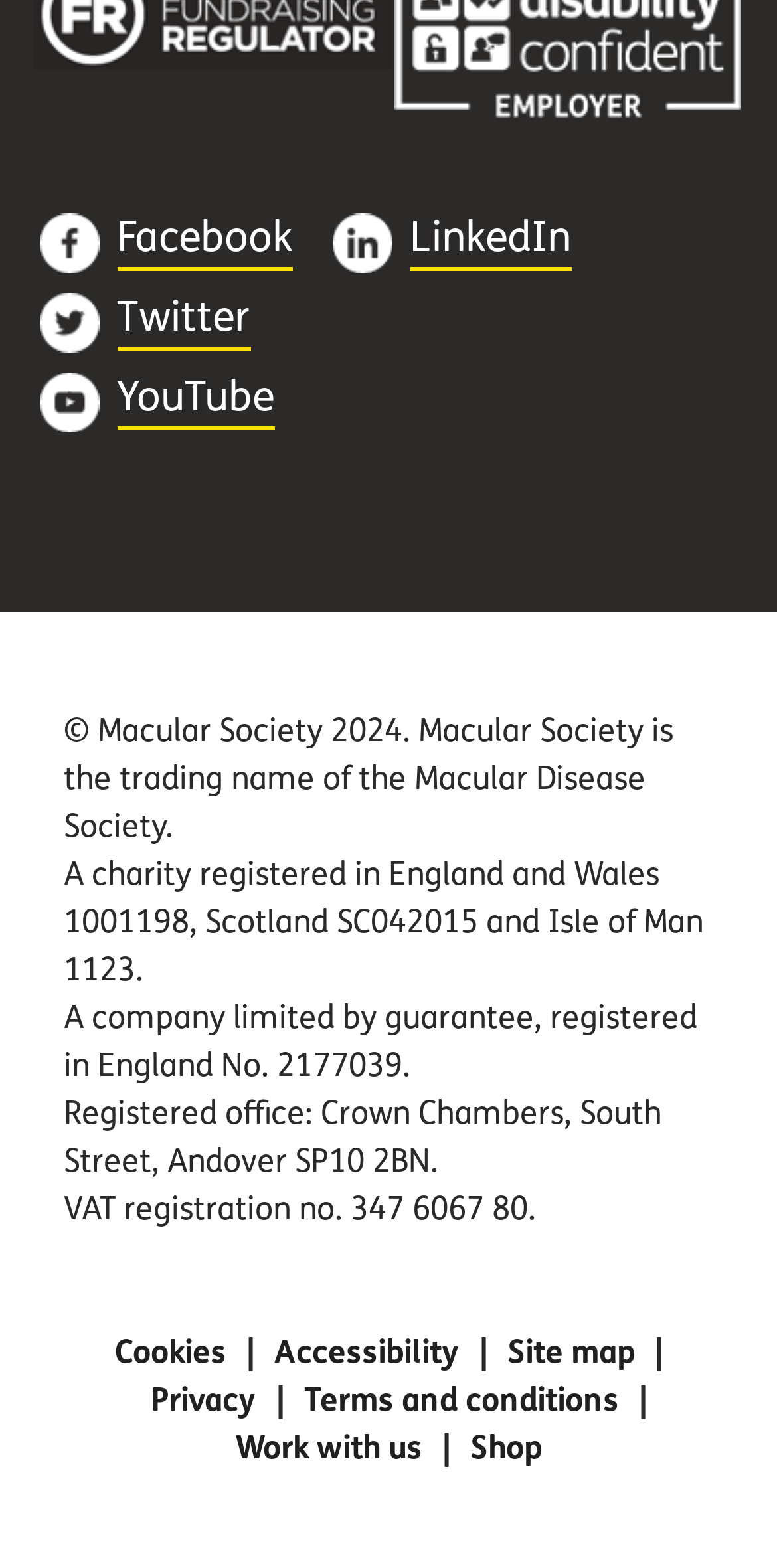Based on the element description: "Terms and conditions", identify the bounding box coordinates for this UI element. The coordinates must be four float numbers between 0 and 1, listed as [left, top, right, bottom].

[0.391, 0.88, 0.796, 0.904]